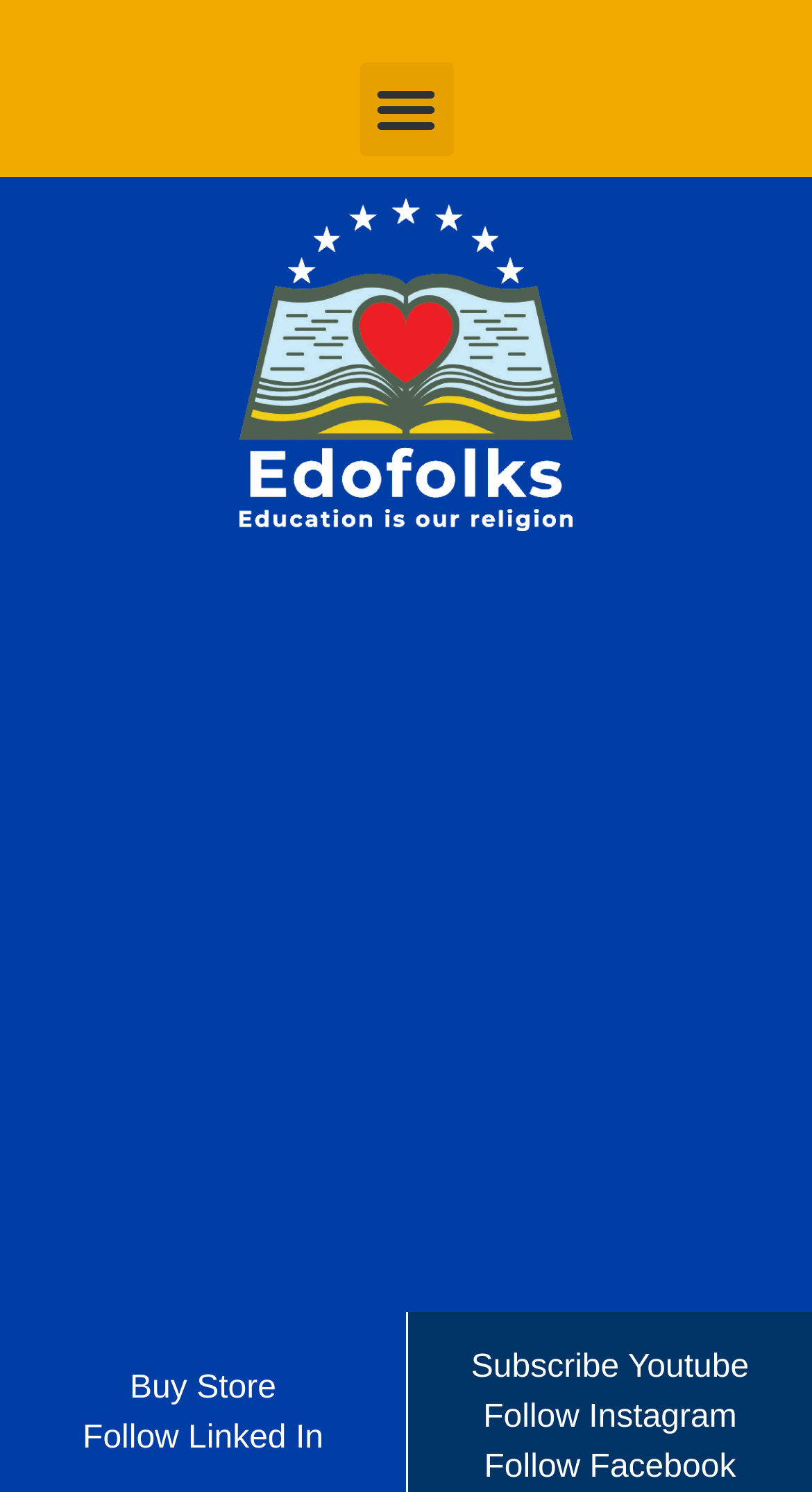Please provide the bounding box coordinate of the region that matches the element description: Buy Store. Coordinates should be in the format (top-left x, top-left y, bottom-right x, bottom-right y) and all values should be between 0 and 1.

[0.16, 0.914, 0.34, 0.948]